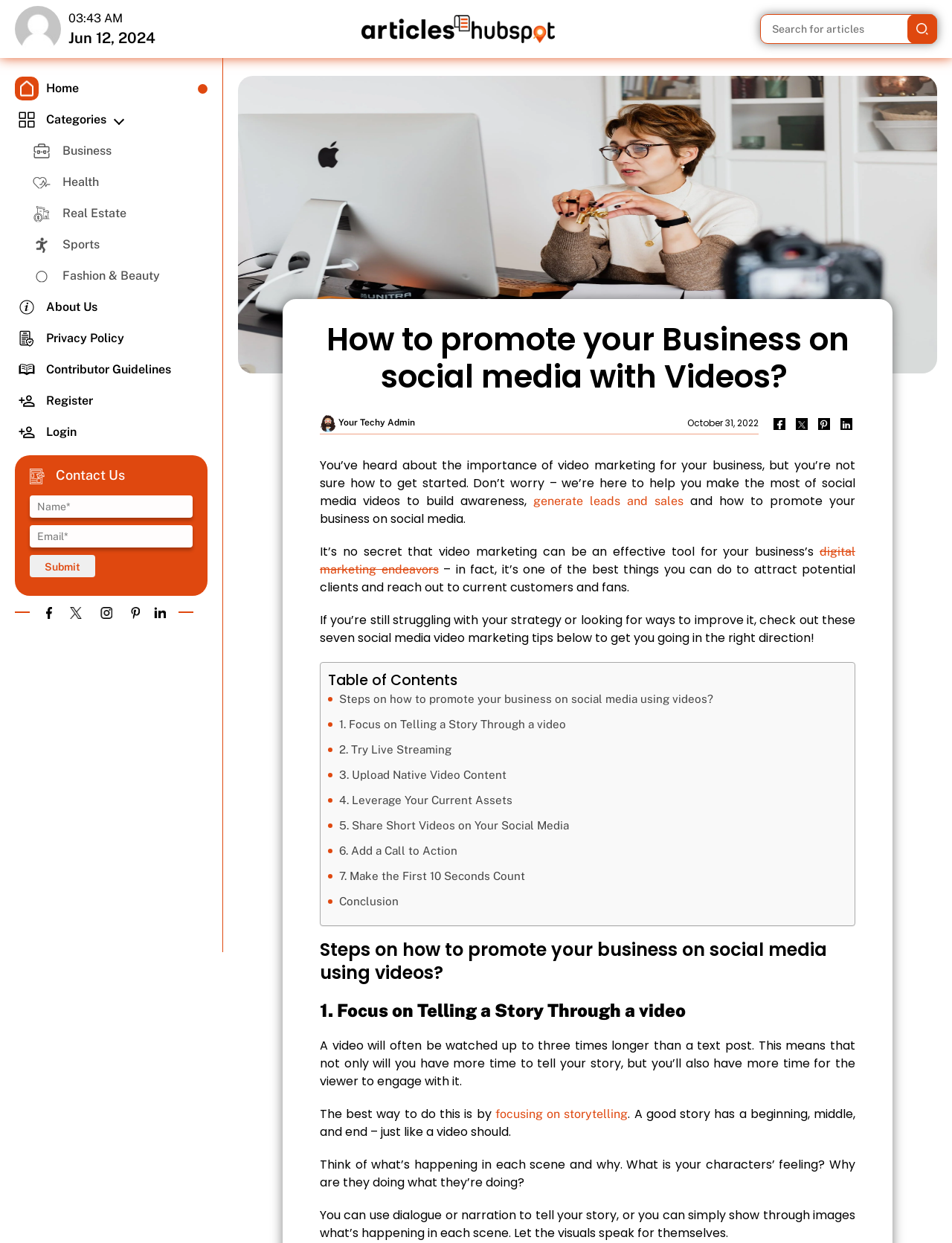Please identify the coordinates of the bounding box that should be clicked to fulfill this instruction: "Read the article about promoting business on social media".

[0.336, 0.259, 0.898, 0.318]